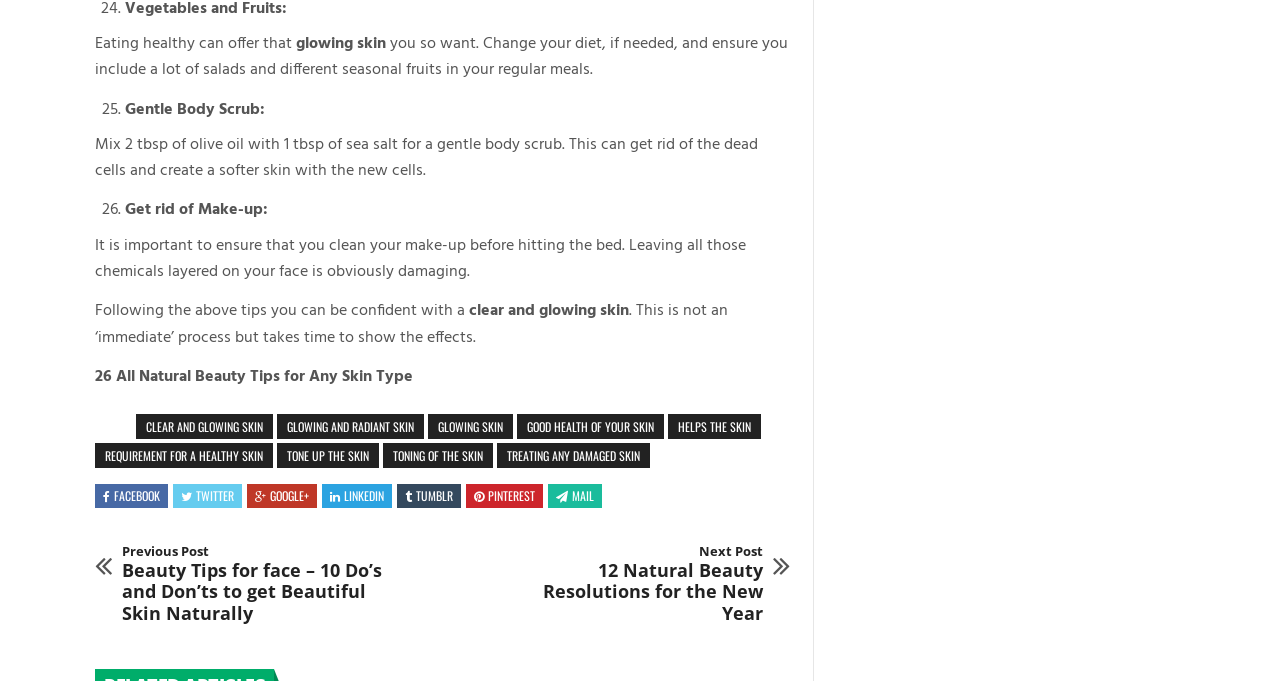What is the title of the previous post?
From the image, respond using a single word or phrase.

Beauty Tips for face – 10 Do’s and Don’ts to get Beautiful Skin Naturally